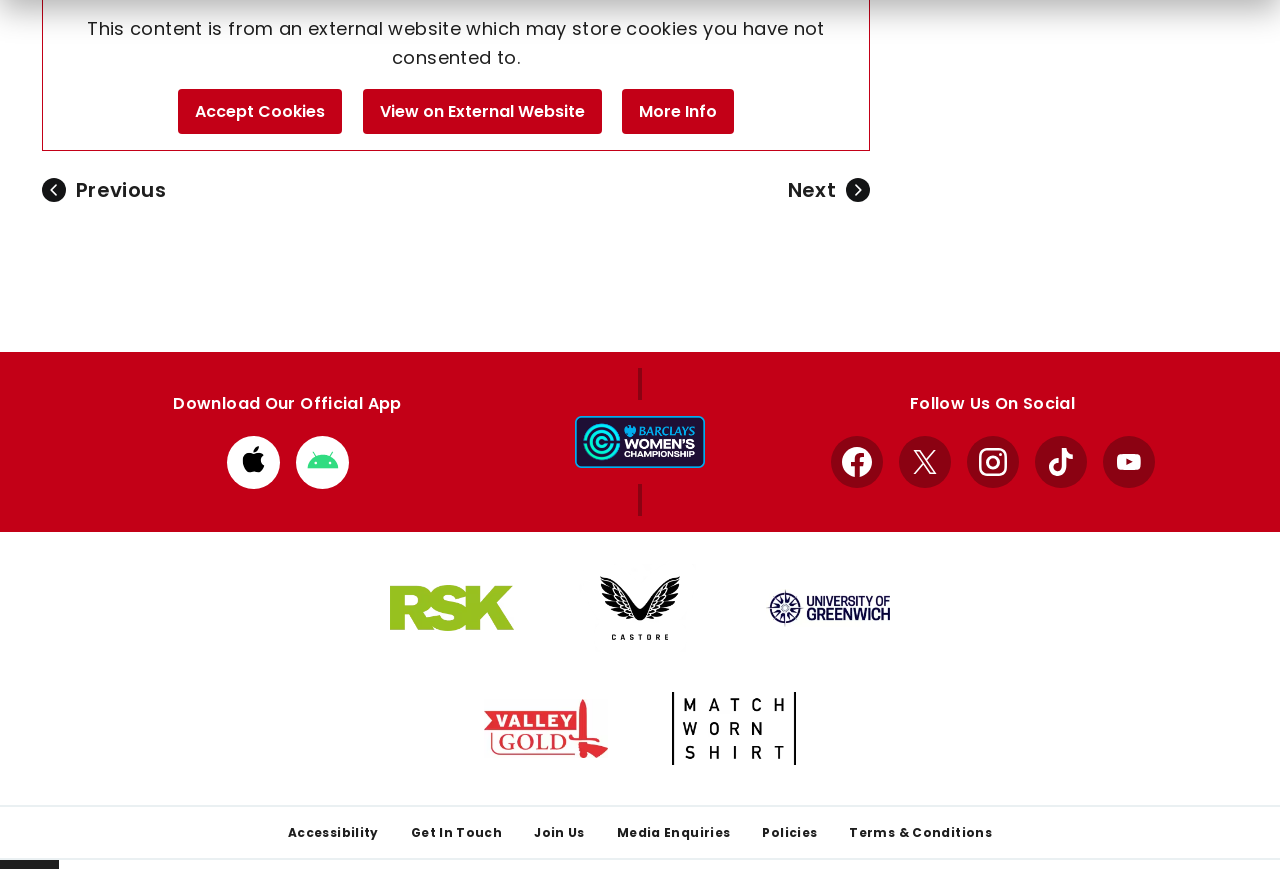Examine the image and give a thorough answer to the following question:
What is the purpose of the 'Footer' section?

The 'Footer' section is likely used to provide additional links to various resources, such as accessibility information, contact details, and policies, that are not prominently displayed on the main webpage, but are still important for users to access.